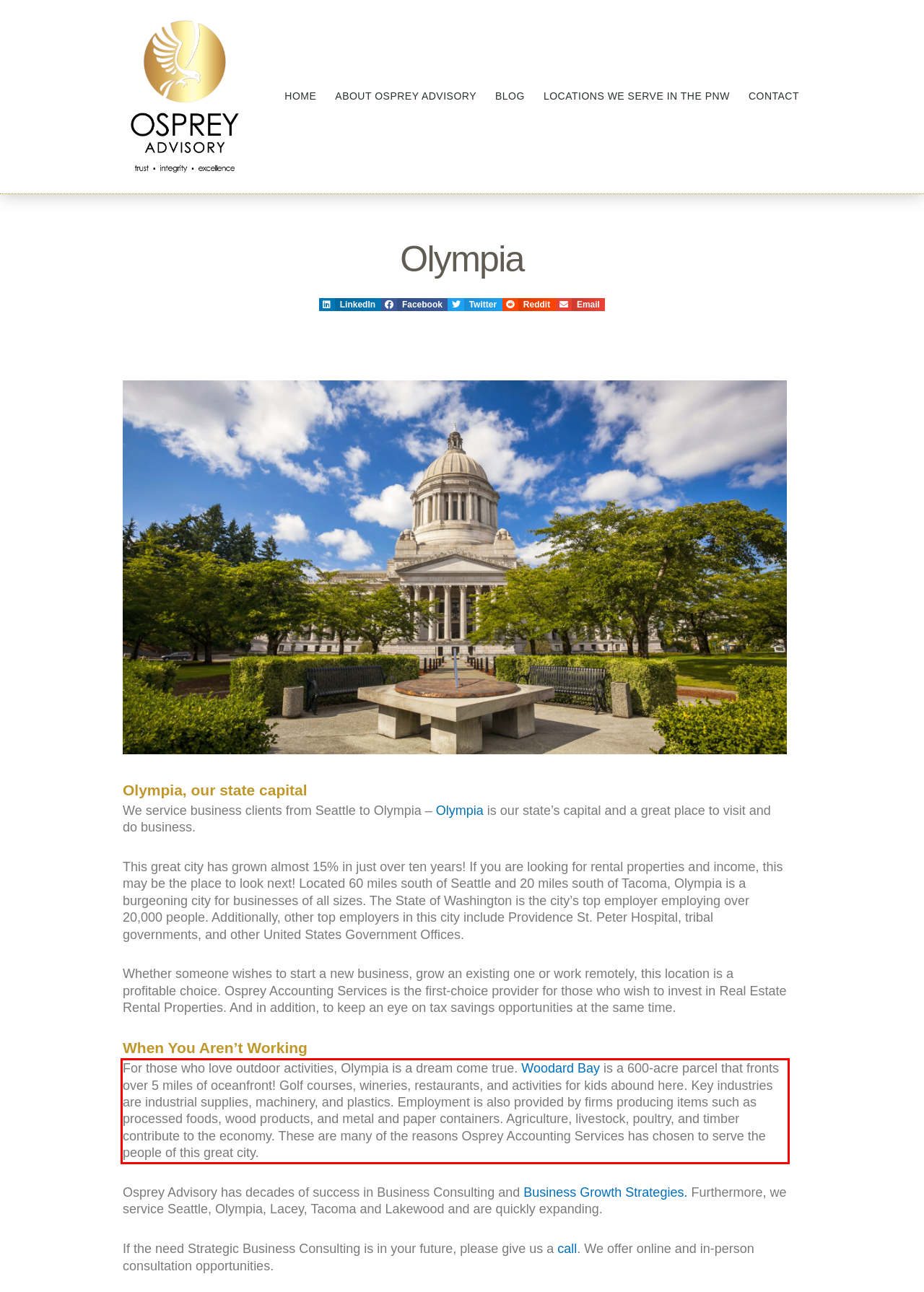You are given a screenshot of a webpage with a UI element highlighted by a red bounding box. Please perform OCR on the text content within this red bounding box.

For those who love outdoor activities, Olympia is a dream come true. Woodard Bay is a 600-acre parcel that fronts over 5 miles of oceanfront! Golf courses, wineries, restaurants, and activities for kids abound here. Key industries are industrial supplies, machinery, and plastics. Employment is also provided by firms producing items such as processed foods, wood products, and metal and paper containers. Agriculture, livestock, poultry, and timber contribute to the economy. These are many of the reasons Osprey Accounting Services has chosen to serve the people of this great city.